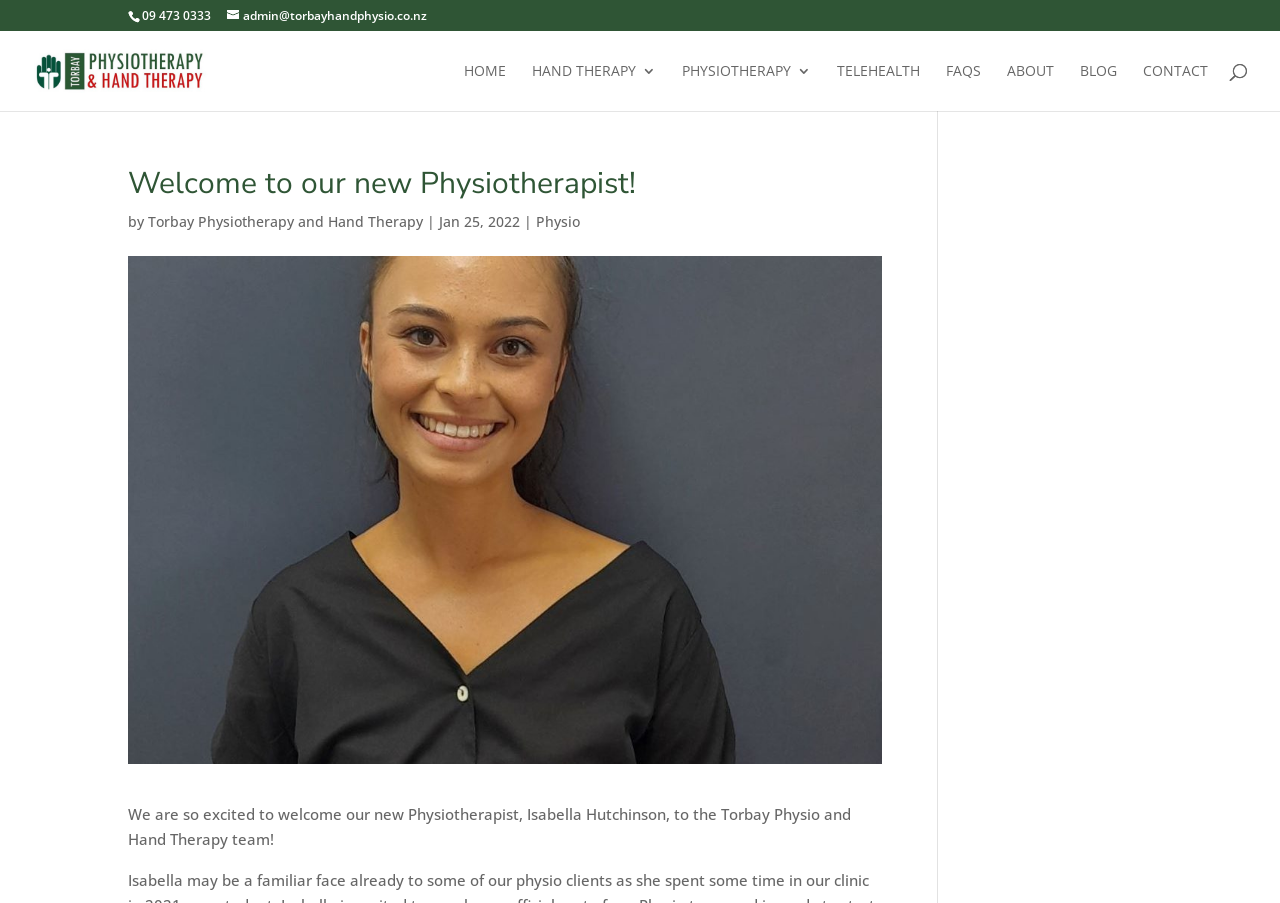Determine the bounding box coordinates for the area that should be clicked to carry out the following instruction: "Go to the home page".

[0.362, 0.071, 0.395, 0.123]